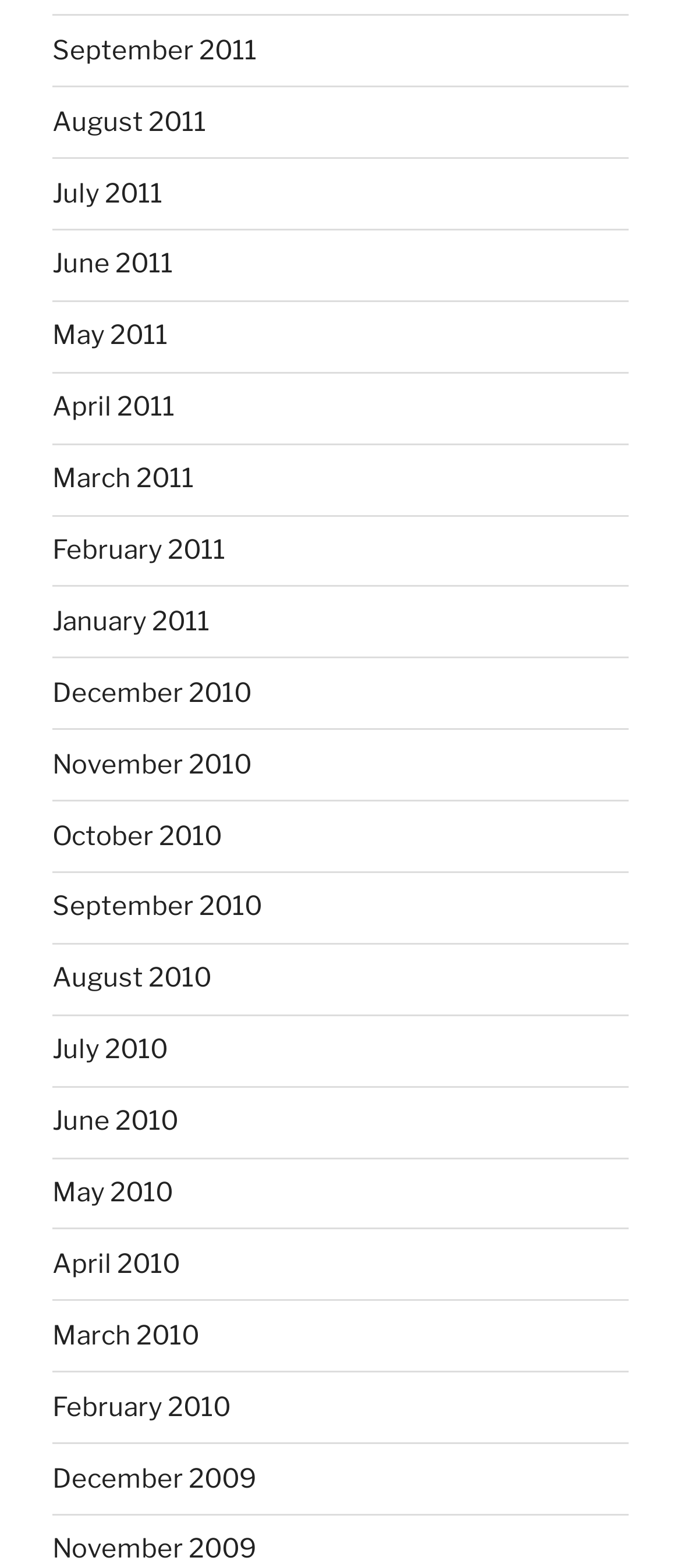Show the bounding box coordinates of the element that should be clicked to complete the task: "view November 2009".

[0.077, 0.978, 0.377, 0.998]